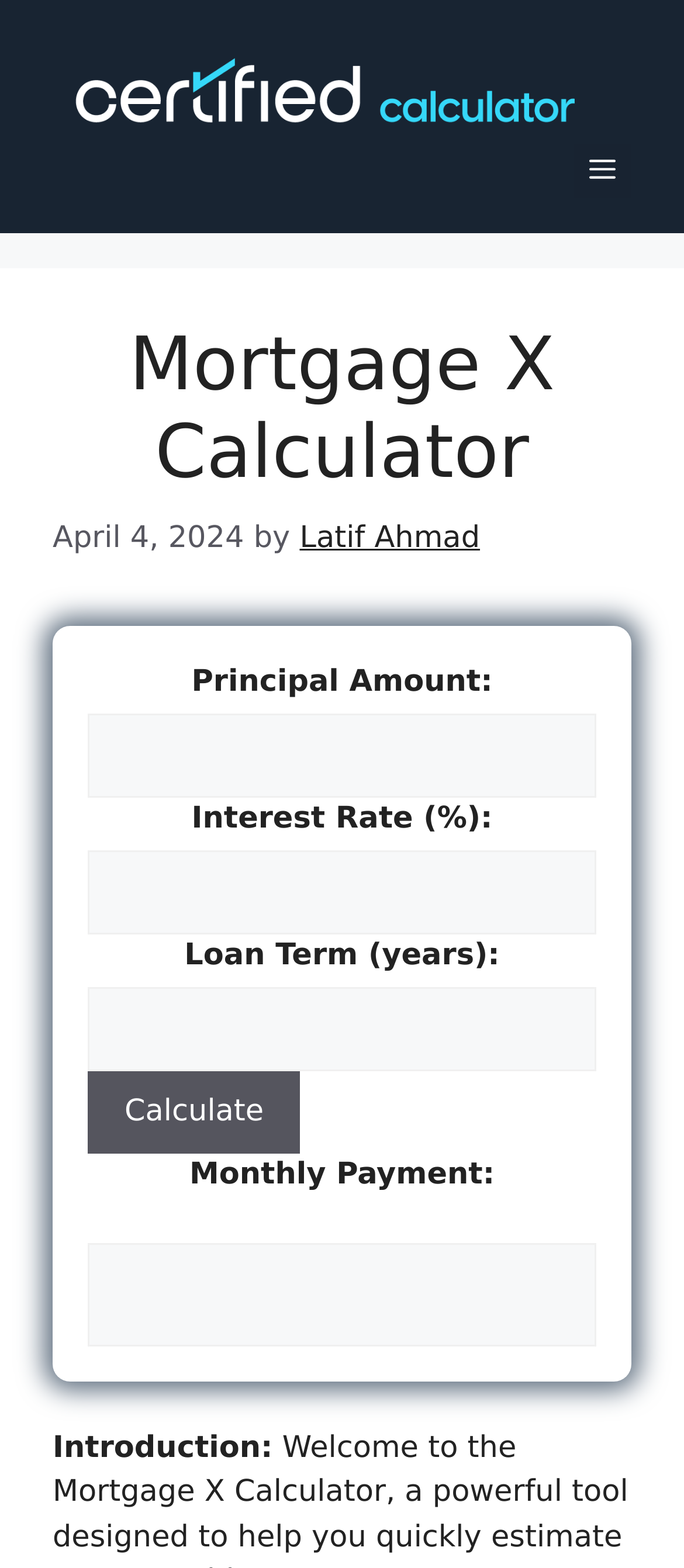Given the description Calculate, predict the bounding box coordinates of the UI element. Ensure the coordinates are in the format (top-left x, top-left y, bottom-right x, bottom-right y) and all values are between 0 and 1.

[0.128, 0.683, 0.44, 0.736]